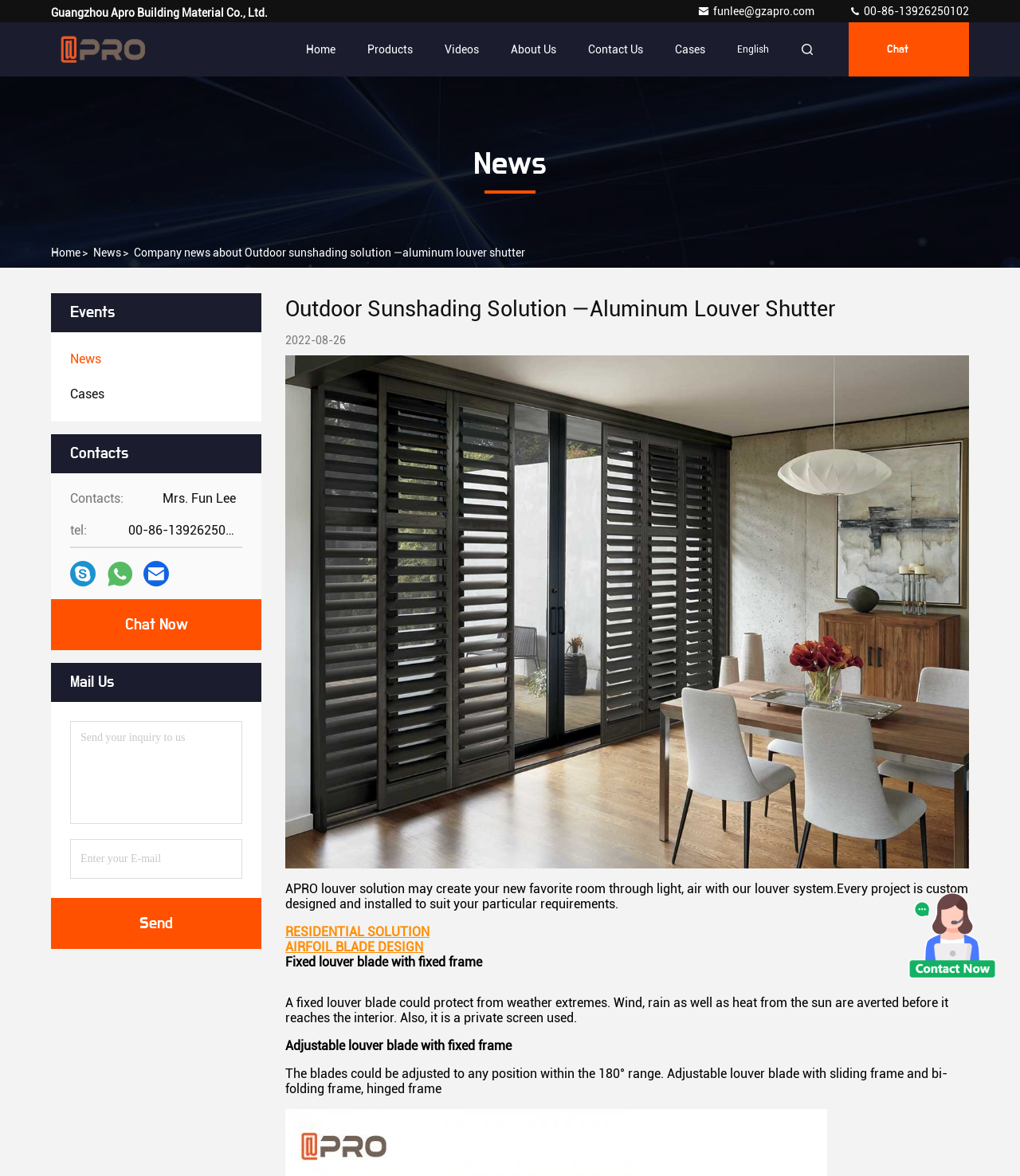Find the bounding box coordinates for the UI element that matches this description: "alt="Send Message"".

[0.891, 0.759, 0.977, 0.832]